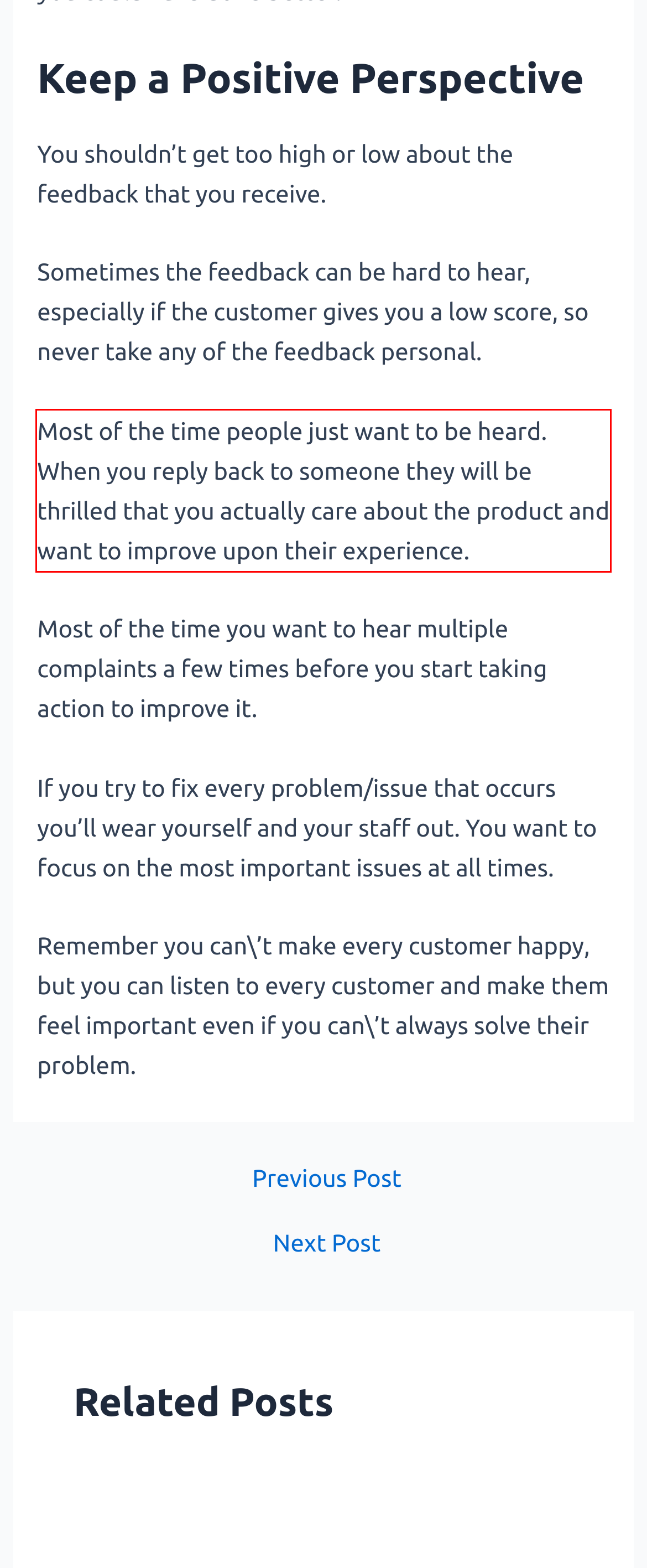View the screenshot of the webpage and identify the UI element surrounded by a red bounding box. Extract the text contained within this red bounding box.

Most of the time people just want to be heard. When you reply back to someone they will be thrilled that you actually care about the product and want to improve upon their experience.